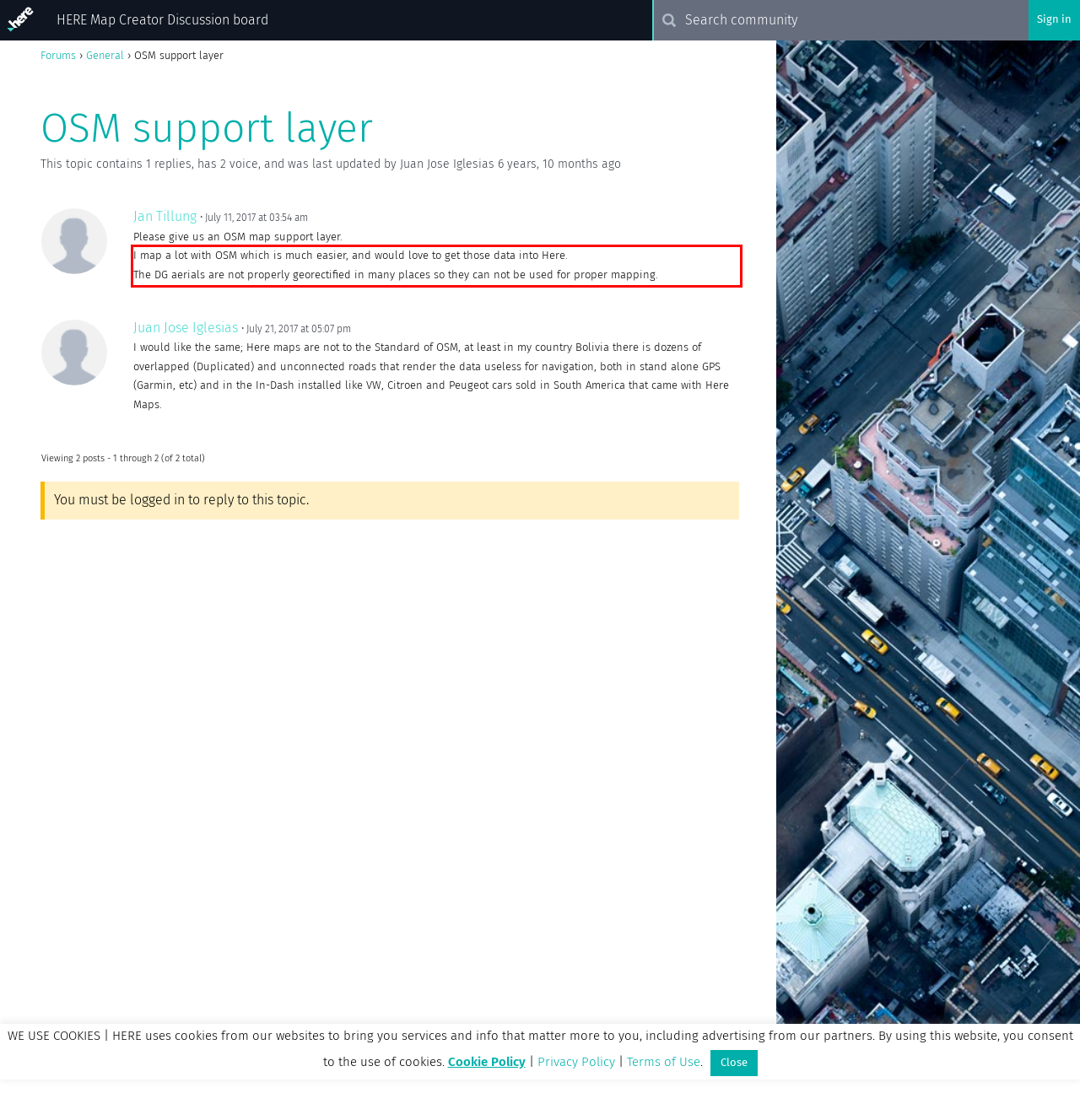Please perform OCR on the text within the red rectangle in the webpage screenshot and return the text content.

I map a lot with OSM which is much easier, and would love to get those data into Here. The DG aerials are not properly georectified in many places so they can not be used for proper mapping.